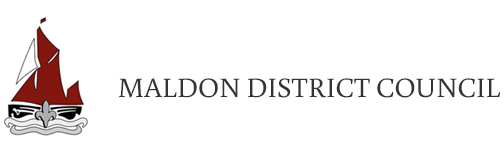Compose an extensive description of the image.

The image features the official logo of the Maldon District Council, showcasing a distinctive red sailboat design above a stylized wave emblem, accompanied by the text "Maldon District Council." This logo exemplifies the council's maritime heritage, reflecting the district's coastal location. The logo is prominently displayed, serving as a recognizable symbol of local governance and community services for the Maldon district.